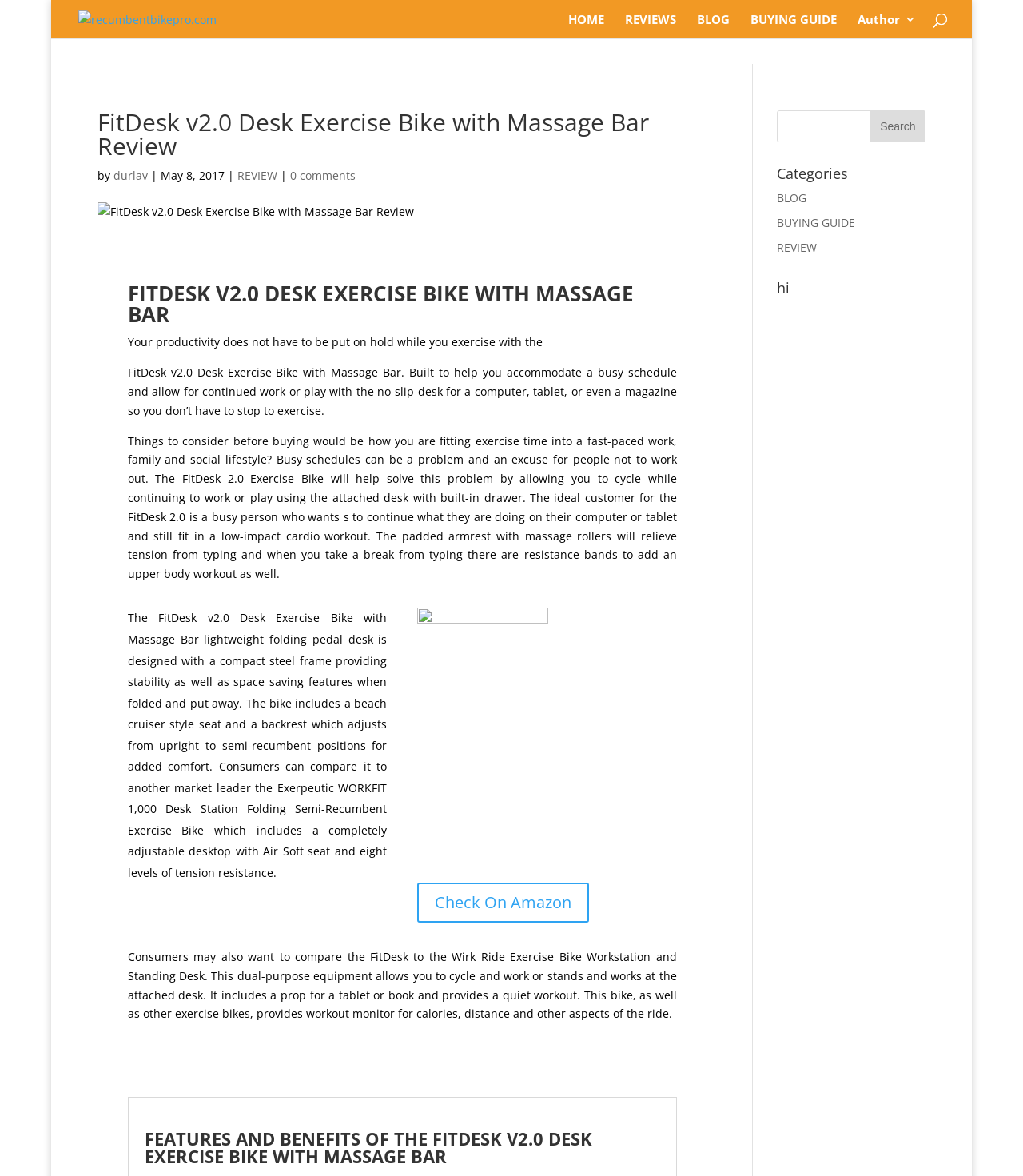Identify the bounding box coordinates of the specific part of the webpage to click to complete this instruction: "search for something".

[0.027, 0.0, 0.927, 0.001]